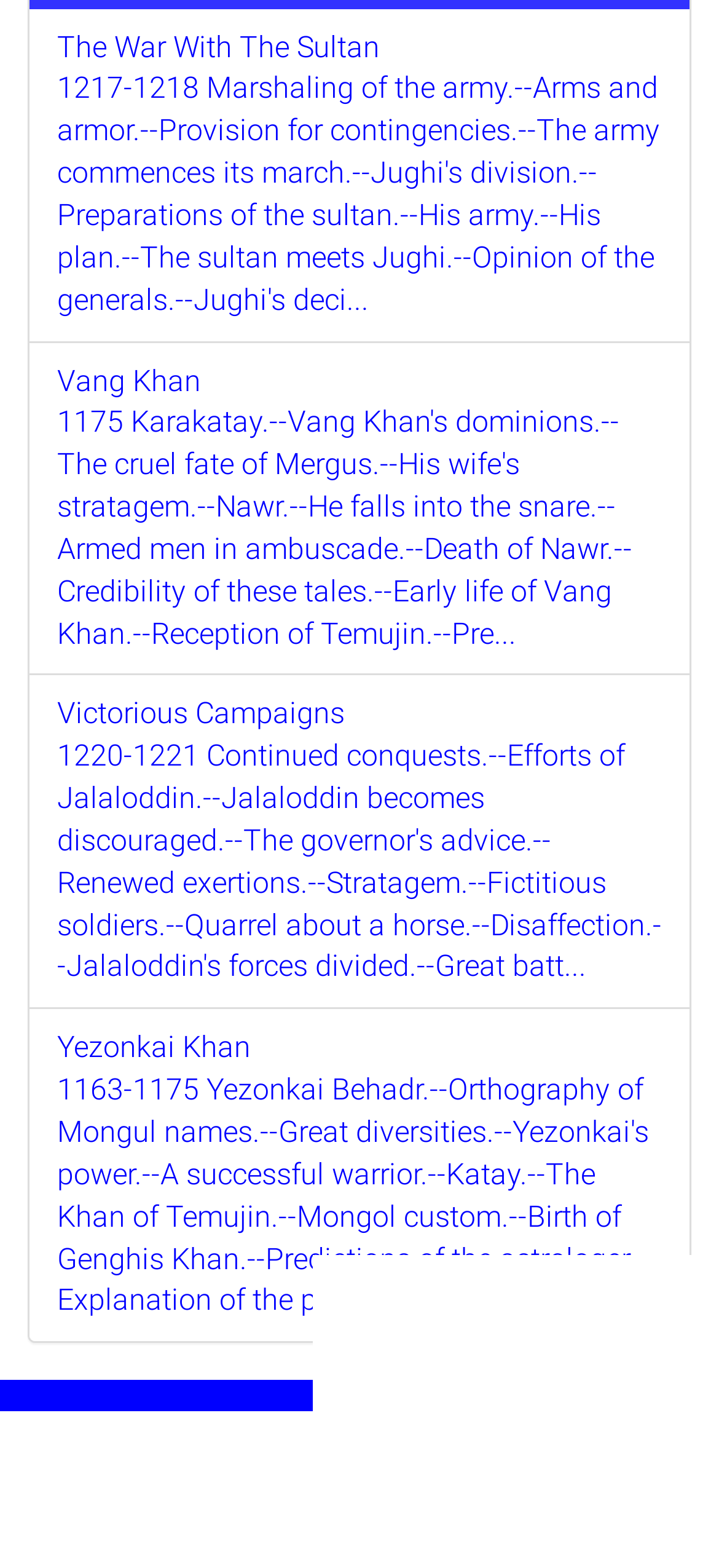Answer the question below in one word or phrase:
How many links are on the webpage?

4